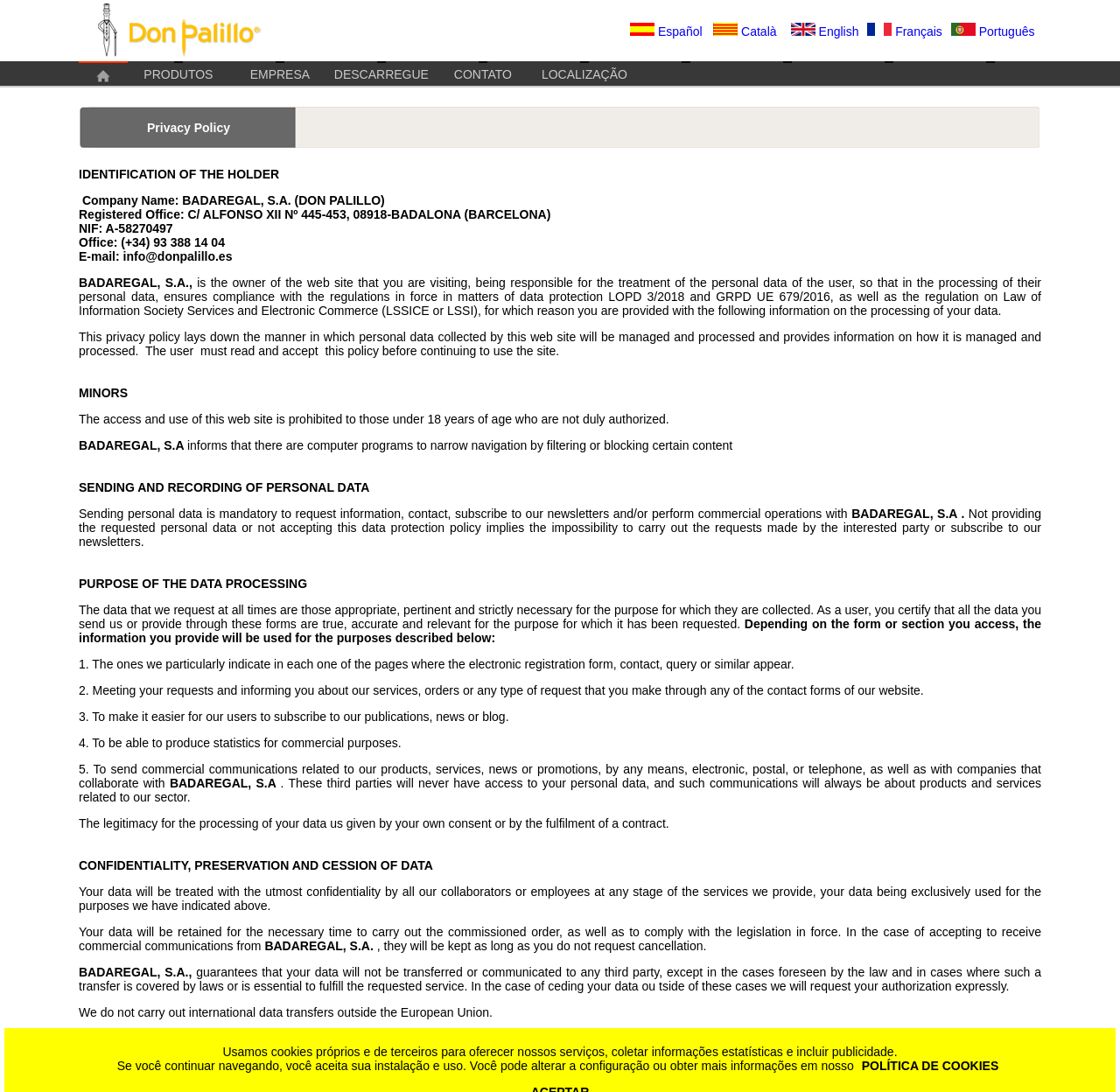Provide an in-depth caption for the elements present on the webpage.

This webpage appears to be a multilingual website with a simple layout. At the top, there is a narrow table with a few empty cells, followed by a larger table that spans almost the entire width of the page. 

In the larger table, there are two rows. The first row contains a series of flags, each representing a different language, including Spanish, Catalan, English, French, and Portuguese. Below each flag, there is a corresponding link to switch the website's language. 

The second row contains a series of icons, each representing a different category, such as products, company, download, contact, and location. These icons are evenly spaced and take up the entire width of the page. Below each icon, there is a corresponding link with a descriptive text. 

At the very top of the page, there is a small image, but its purpose is unclear. The overall layout is simple and easy to navigate, with clear separation between different sections and elements.